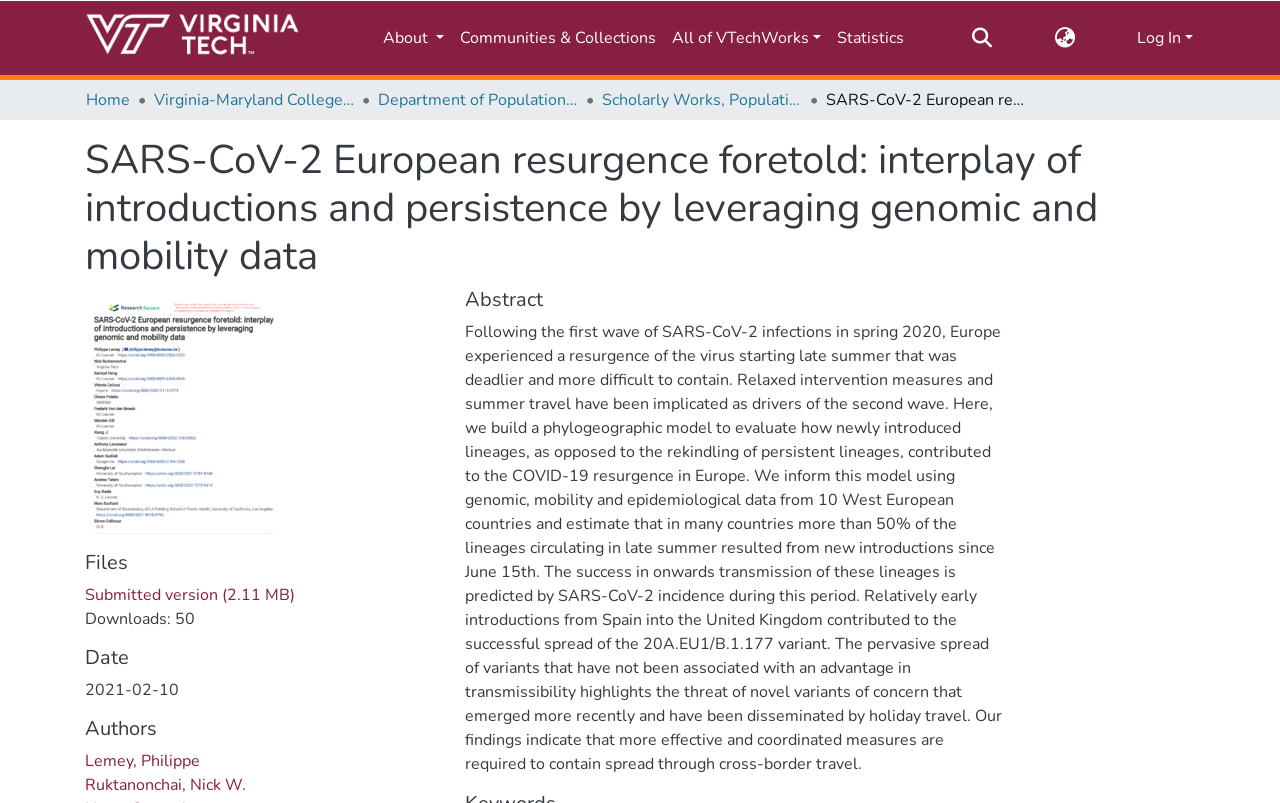Please find and give the text of the main heading on the webpage.

SARS-CoV-2 European resurgence foretold: interplay of introductions and persistence by leveraging genomic and mobility data